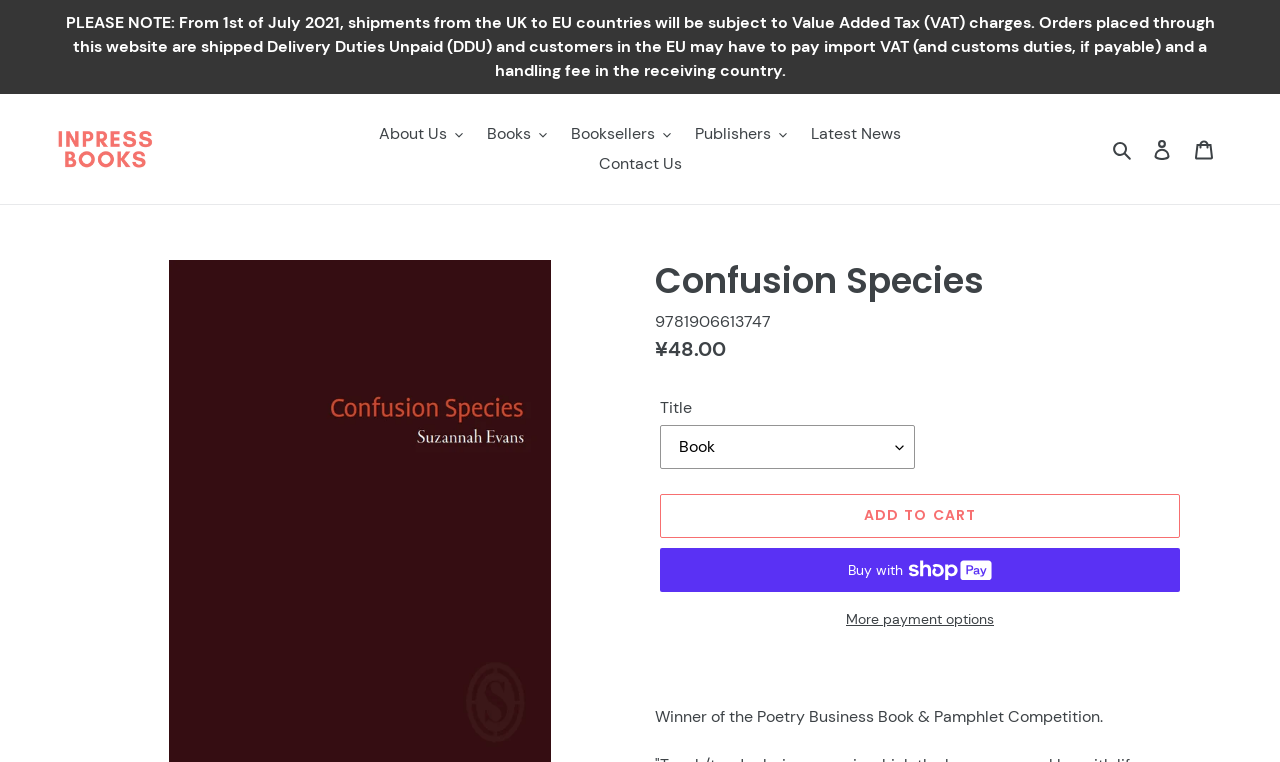Can I log in to the website?
Using the information from the image, provide a comprehensive answer to the question.

I found a log in link on the page, which suggests that users can log in to the website.